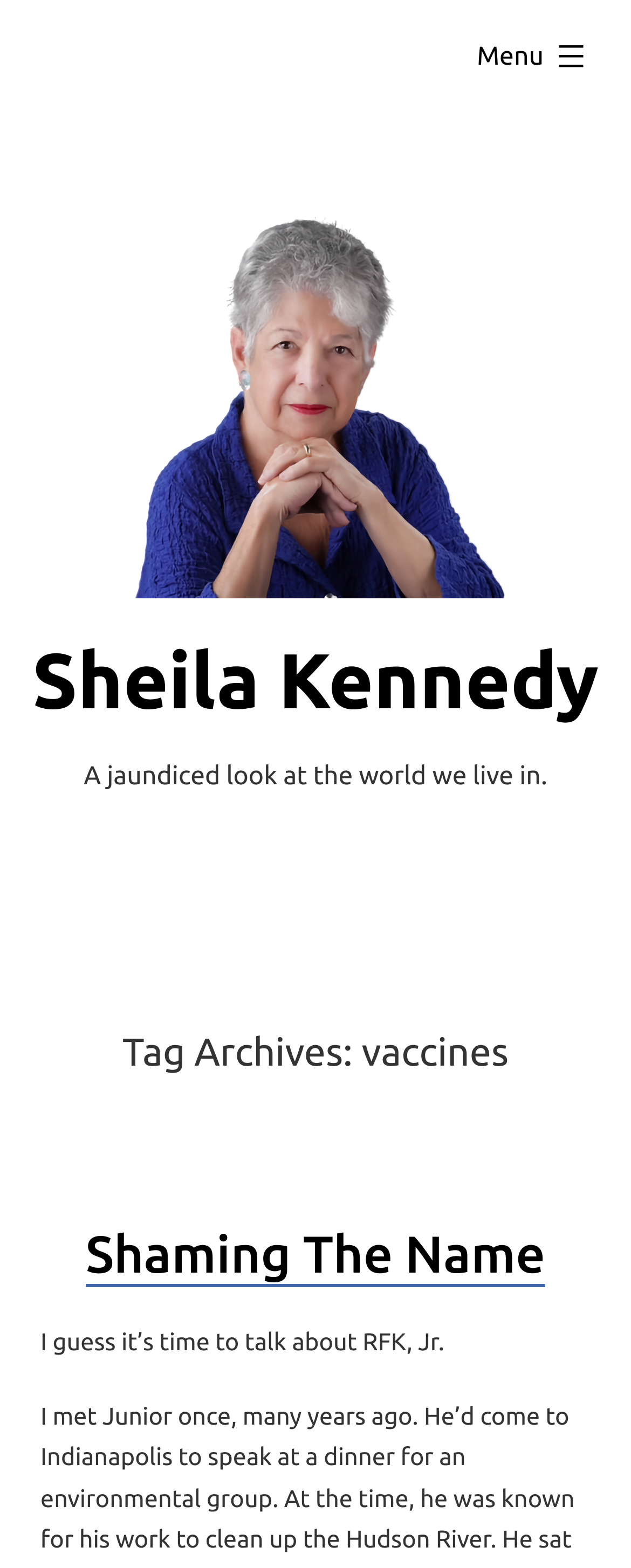Identify the primary heading of the webpage and provide its text.

Tag Archives: vaccines